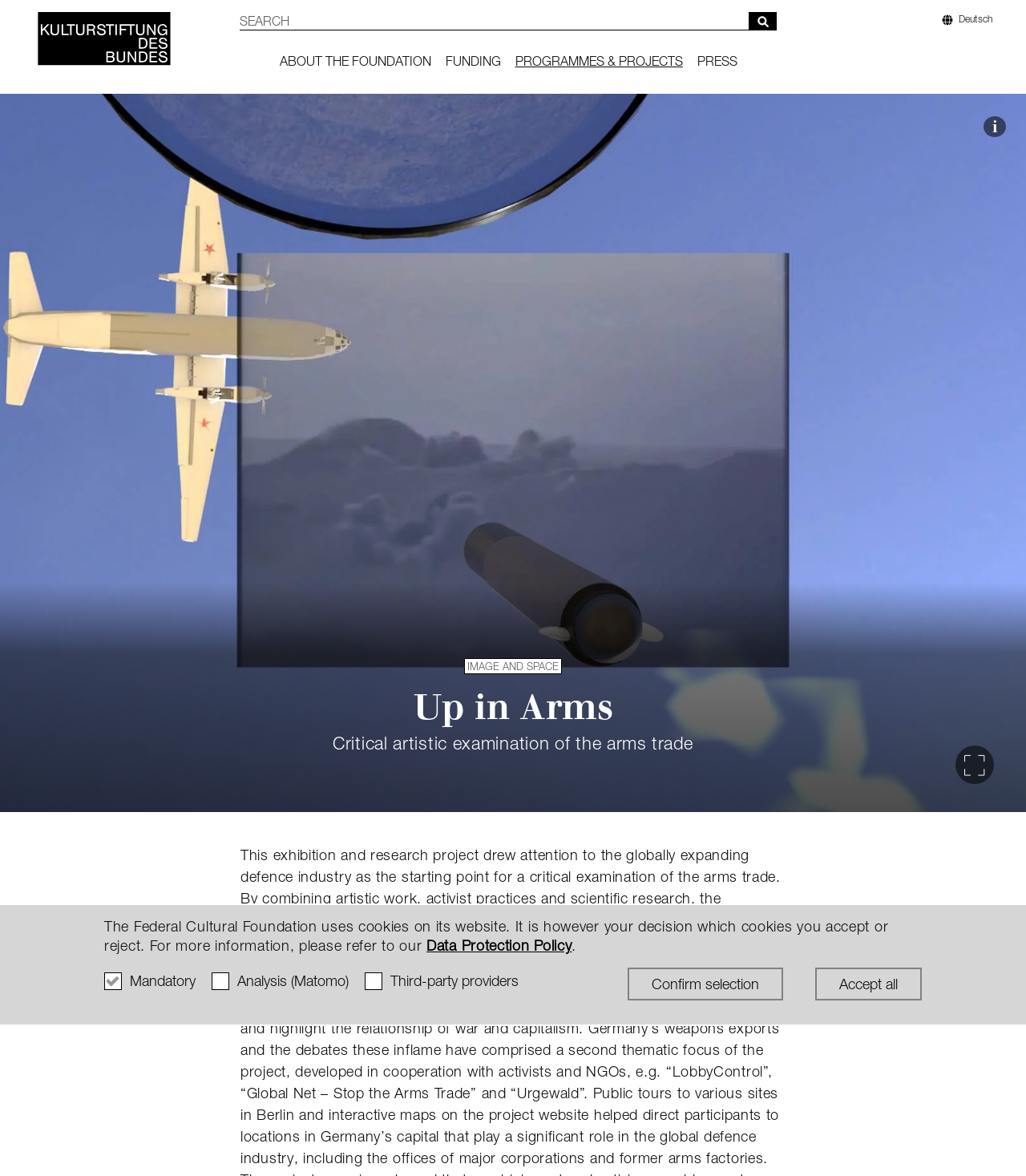Write a detailed summary of the webpage, including text, images, and layout.

The webpage is about the "Up in Arms" exhibition and research project, which critically examines the arms trade. At the top of the page, there is a cookie notice section with checkboxes to accept or reject different types of cookies. Below this section, there is a search bar with a combobox and a "Start search" button.

On the left side of the page, there is a main navigation menu with links to different sections, including "About the Foundation", "Funding", "Programmes & Projects", and "Press". Each of these sections has multiple sub-links.

In the center of the page, there is a header section with a heading "Up in Arms" and a subheading that describes the project's goal of critically examining the arms trade. Below this, there is a navigation menu with a focus on "IMAGE AND SPACE".

On the right side of the page, there is a special services section with a link to switch the language to German. There is also a button with legal information about a decorative background image used on the page.

At the bottom of the page, there is a paragraph of text that summarizes the "Up in Arms" project, describing how it combines artistic work, activist practices, and scientific research to reveal the mechanisms and ambivalences of the arms industry.